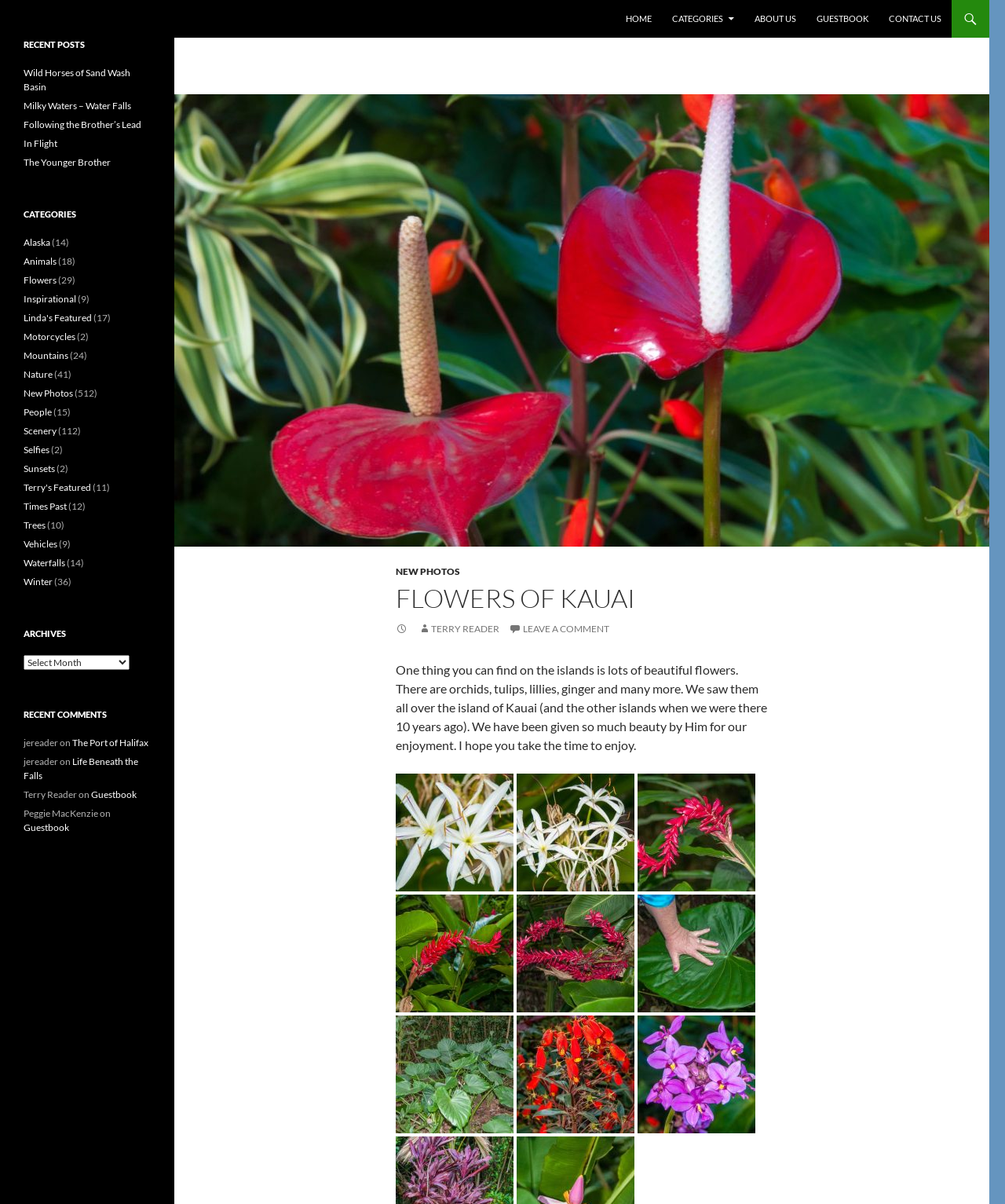Please indicate the bounding box coordinates for the clickable area to complete the following task: "Read the post about Wild Horses of Sand Wash Basin". The coordinates should be specified as four float numbers between 0 and 1, i.e., [left, top, right, bottom].

[0.023, 0.055, 0.13, 0.077]